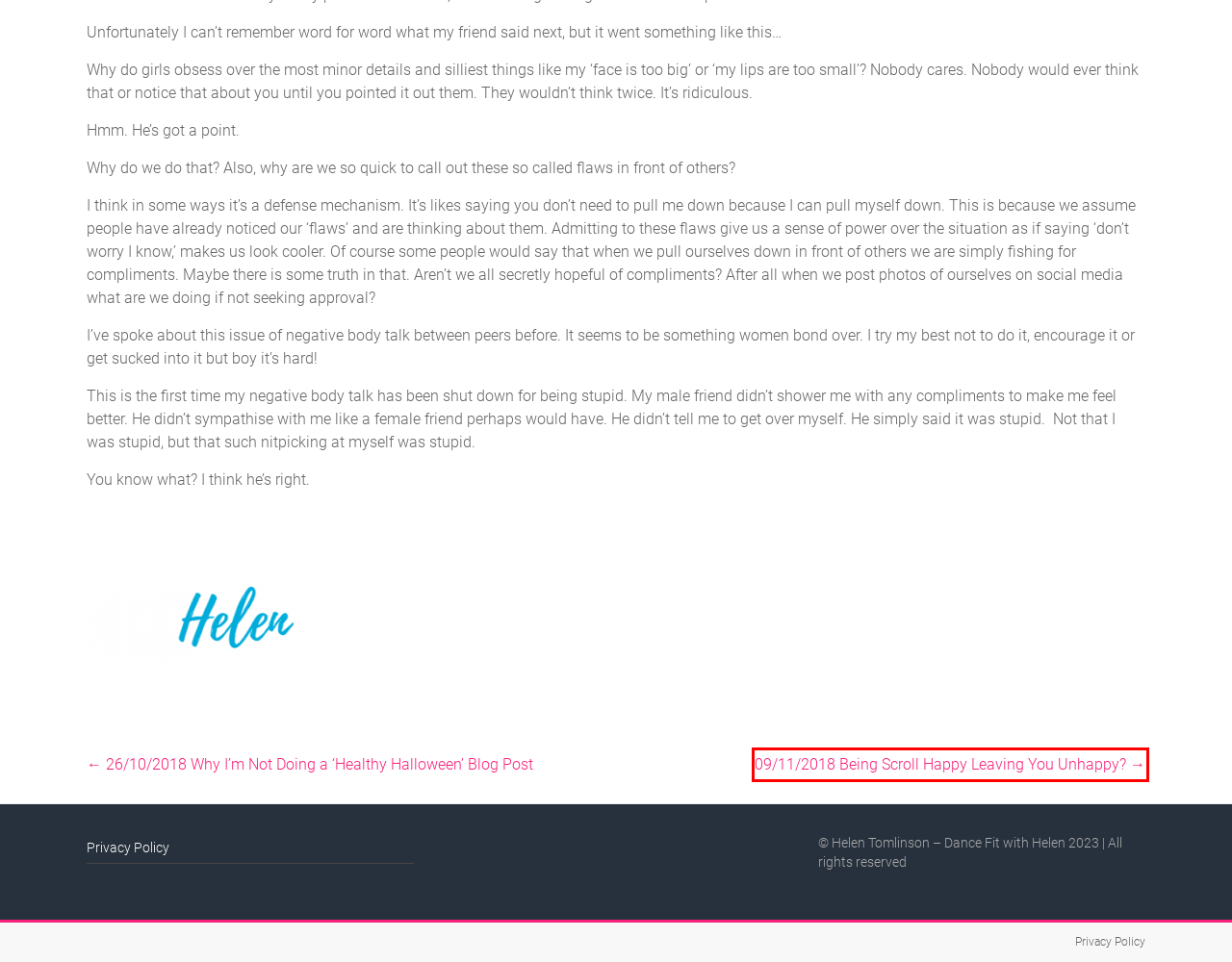Observe the webpage screenshot and focus on the red bounding box surrounding a UI element. Choose the most appropriate webpage description that corresponds to the new webpage after clicking the element in the bounding box. Here are the candidates:
A. Contact
B. 09/11/2018 Being Scroll Happy Leaving You Unhappy?
C. Class Timetable
D. Blog
E. 26/10/2018 Why I’m Not Doing a ‘Healthy Halloween’ Blog Post
F. Dance Fit
G. Privacy Policy
H. Childrens’ Dance Classes

B